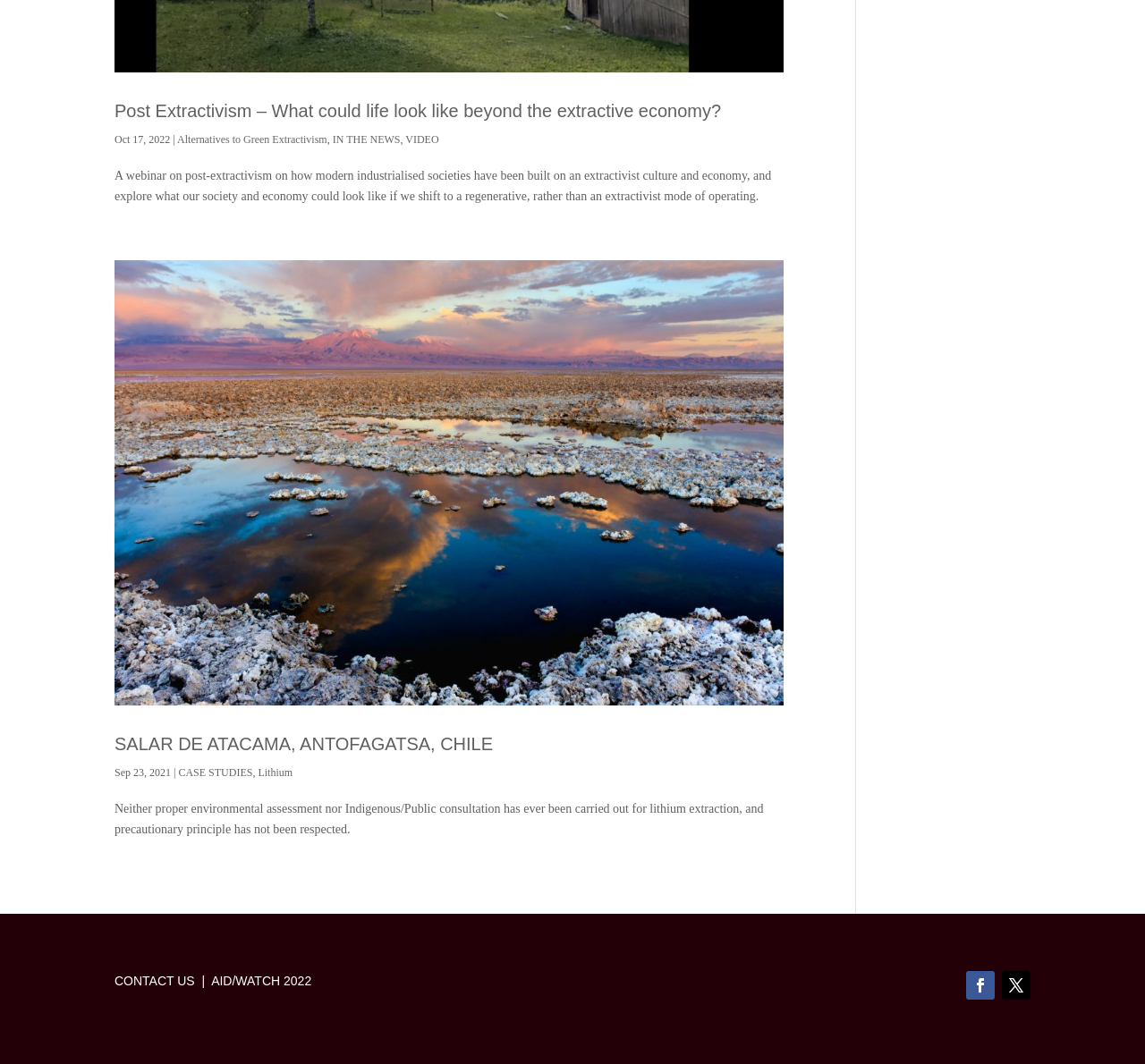Please find the bounding box coordinates of the element that needs to be clicked to perform the following instruction: "Explore case studies on lithium extraction". The bounding box coordinates should be four float numbers between 0 and 1, represented as [left, top, right, bottom].

[0.156, 0.72, 0.221, 0.732]